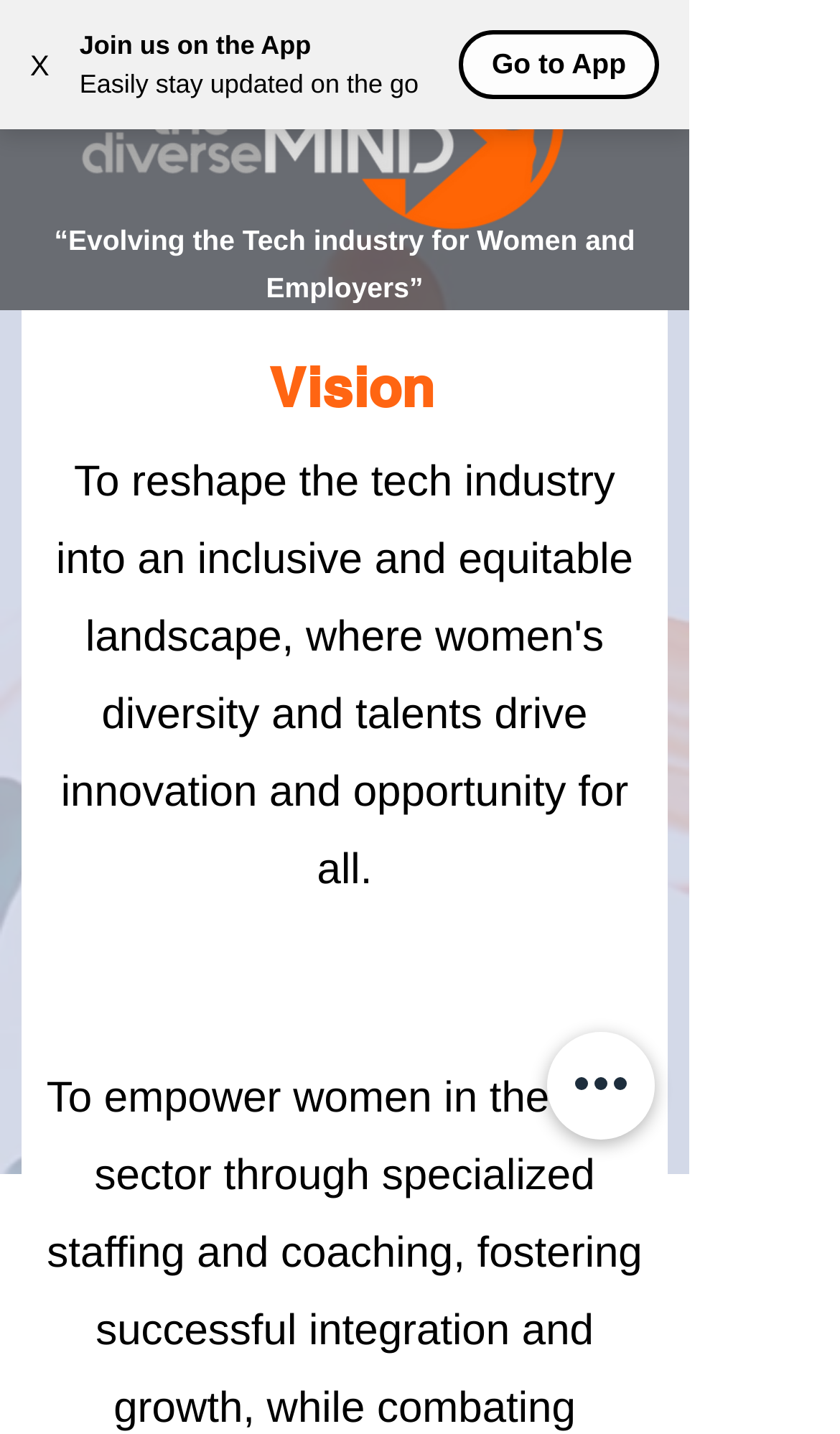Answer the question below in one word or phrase:
What is the logo of the organization?

INSIDE THE DIVERSE MIND LOGO